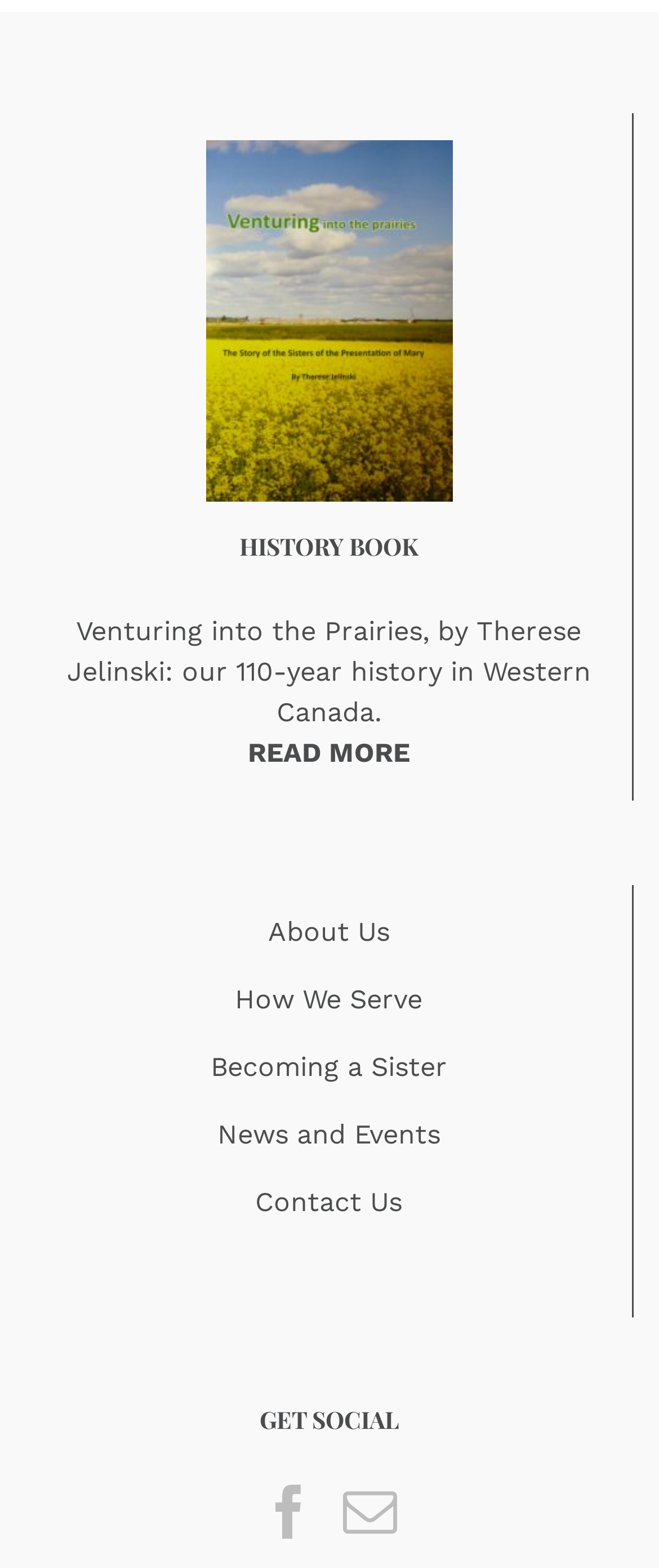Please answer the following question using a single word or phrase: 
How many social media links are there?

2